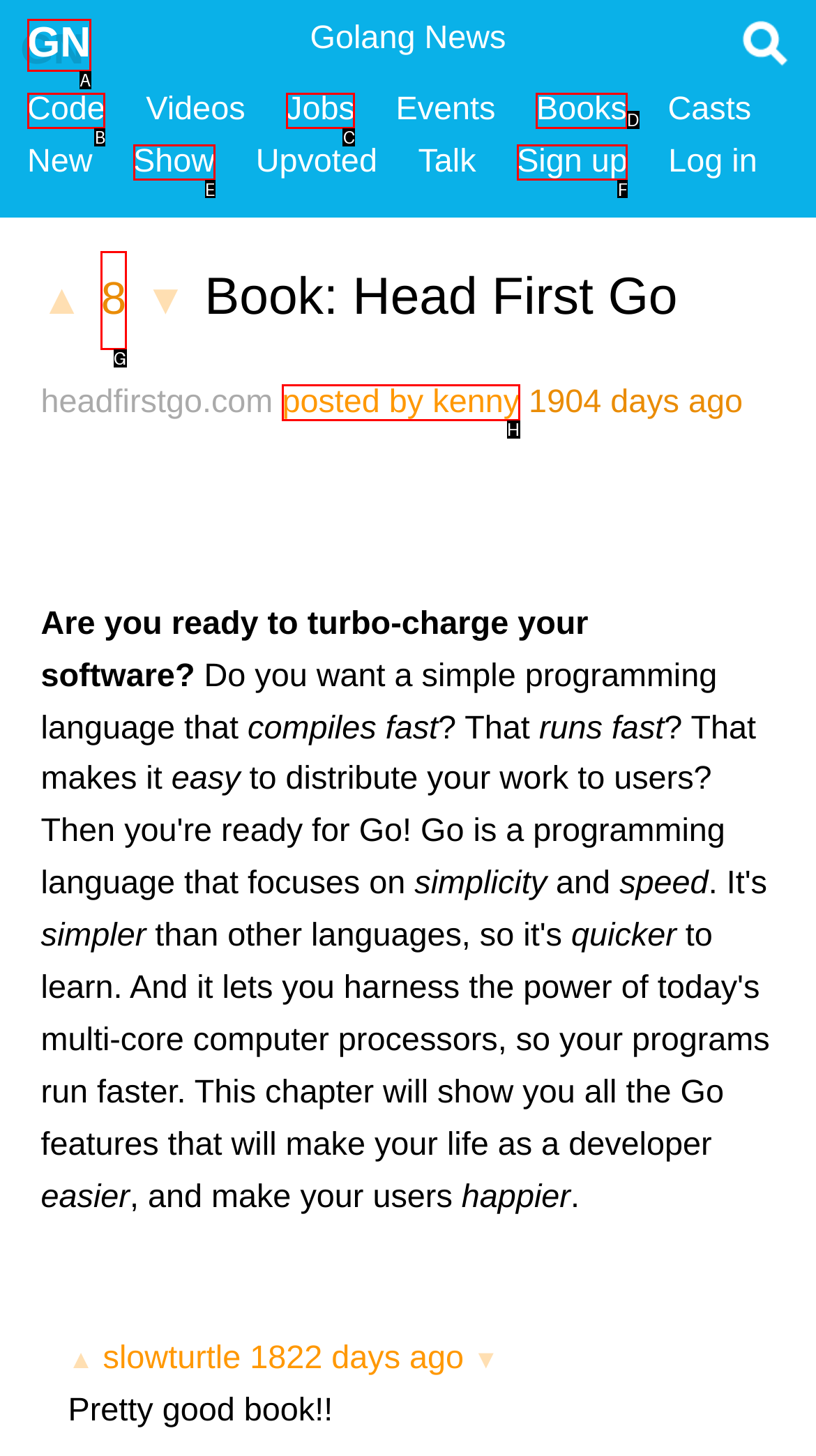Determine the letter of the element you should click to carry out the task: Read the post by kenny
Answer with the letter from the given choices.

H